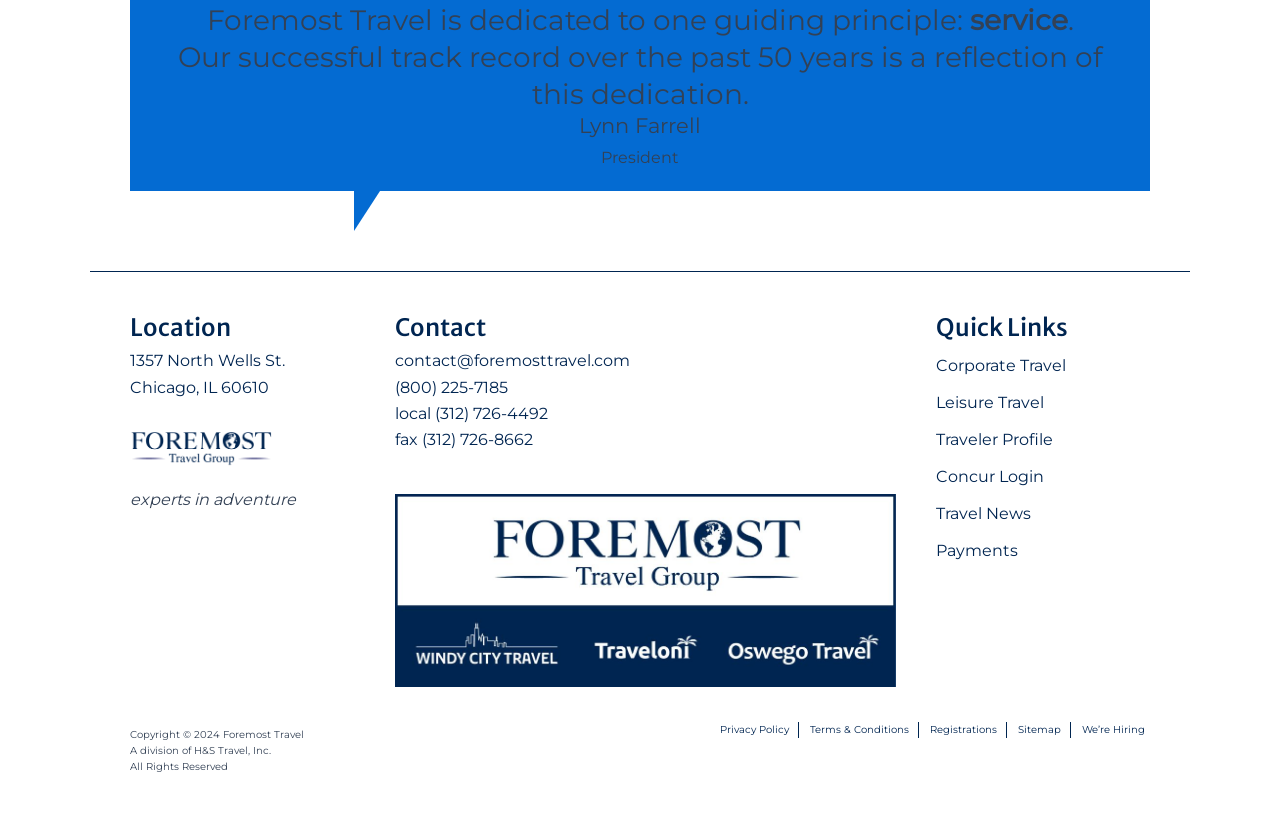Could you provide the bounding box coordinates for the portion of the screen to click to complete this instruction: "view Privacy Policy"?

[0.562, 0.886, 0.625, 0.905]